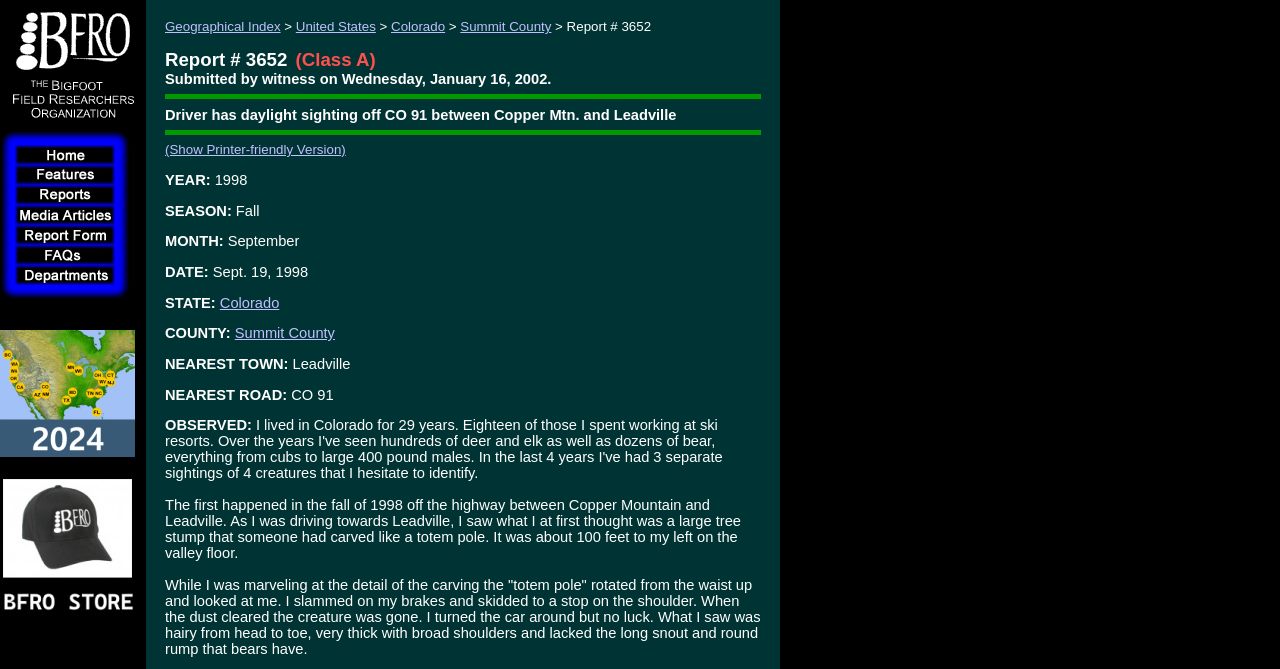Please find the bounding box coordinates of the element that must be clicked to perform the given instruction: "Show the Printer-friendly Version". The coordinates should be four float numbers from 0 to 1, i.e., [left, top, right, bottom].

[0.129, 0.213, 0.27, 0.235]